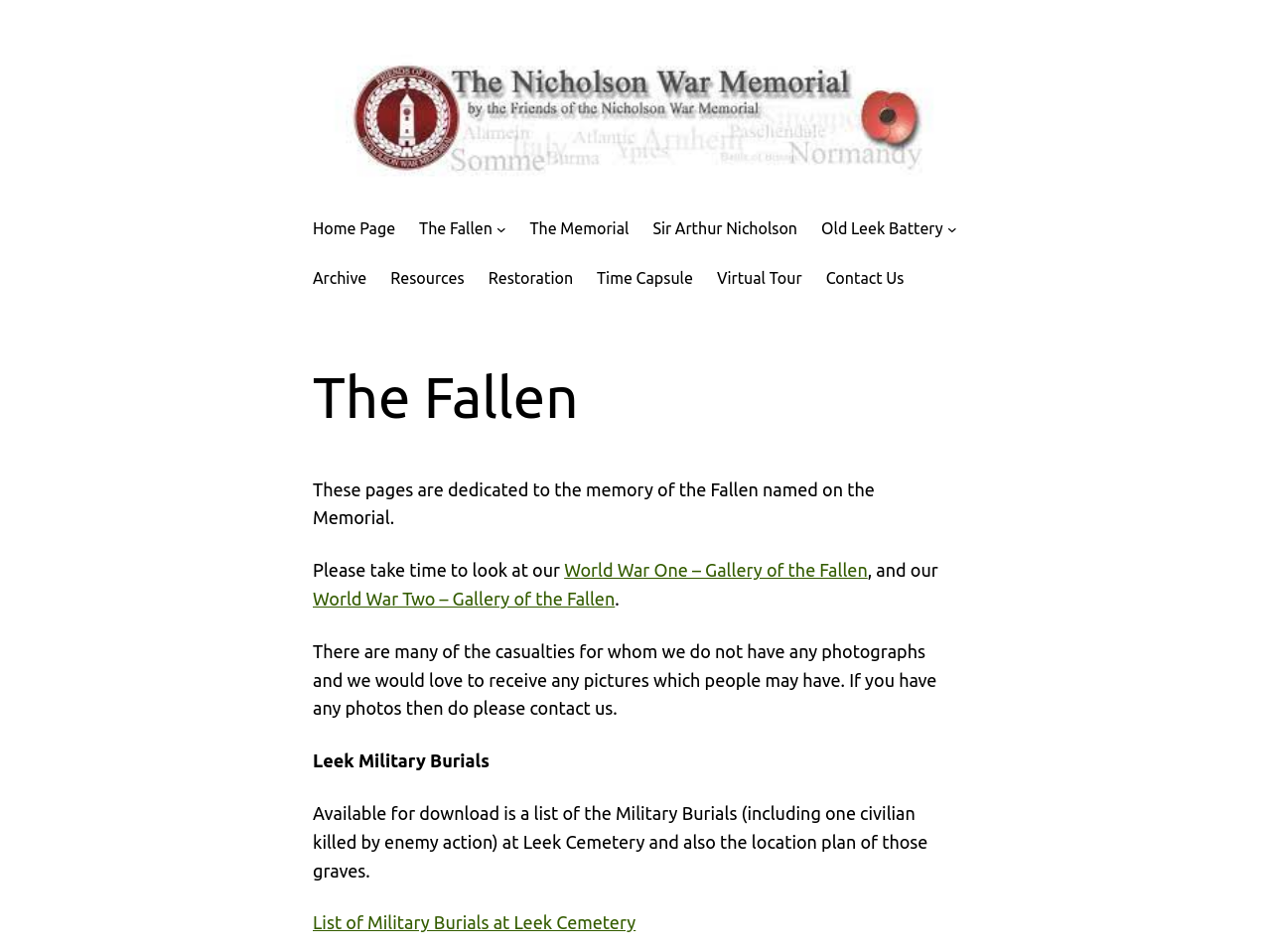Please give a concise answer to this question using a single word or phrase: 
What is the main topic of this webpage?

The Fallen